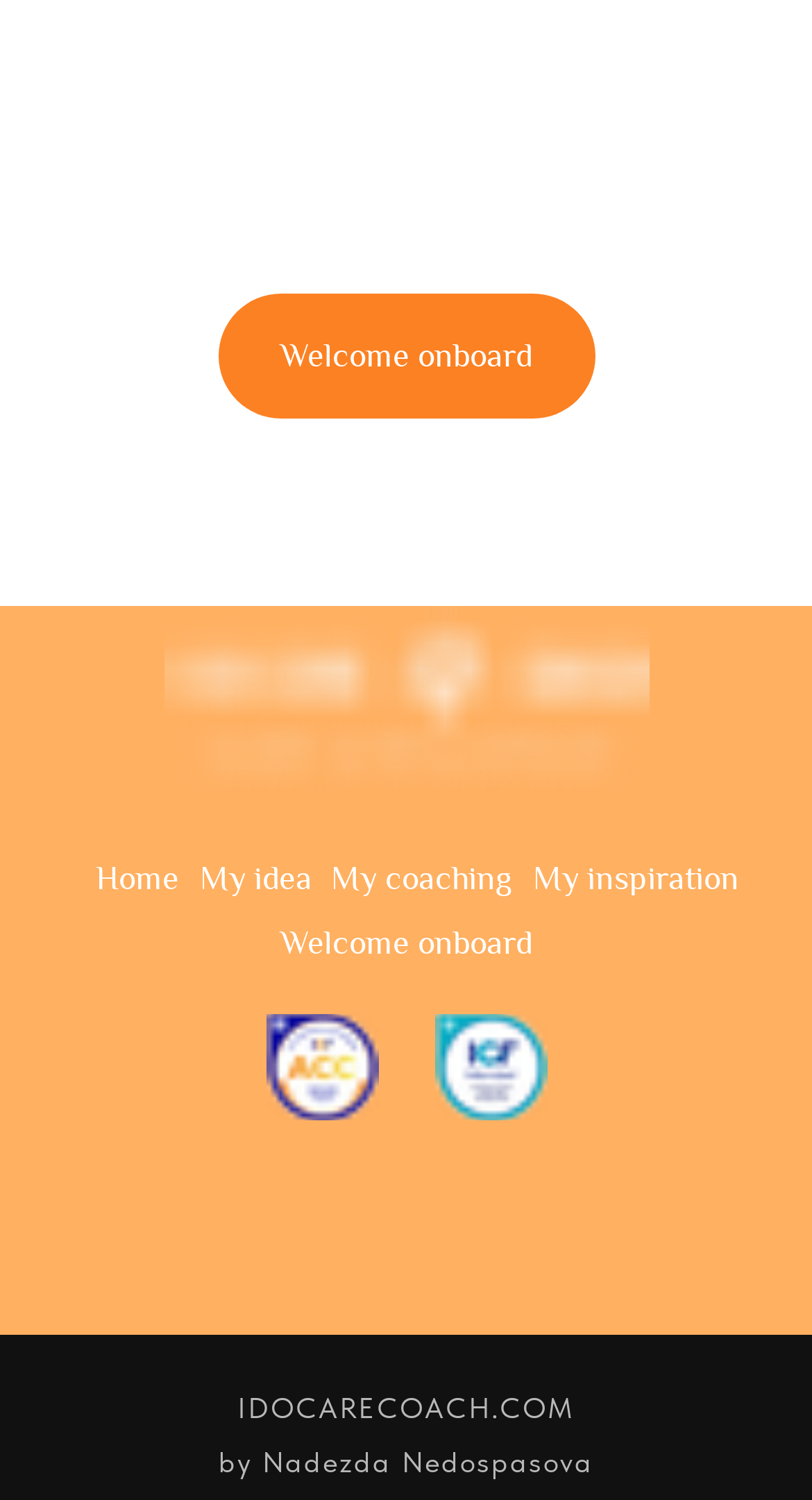Based on the element description "My inspiration", predict the bounding box coordinates of the UI element.

[0.654, 0.562, 0.913, 0.61]